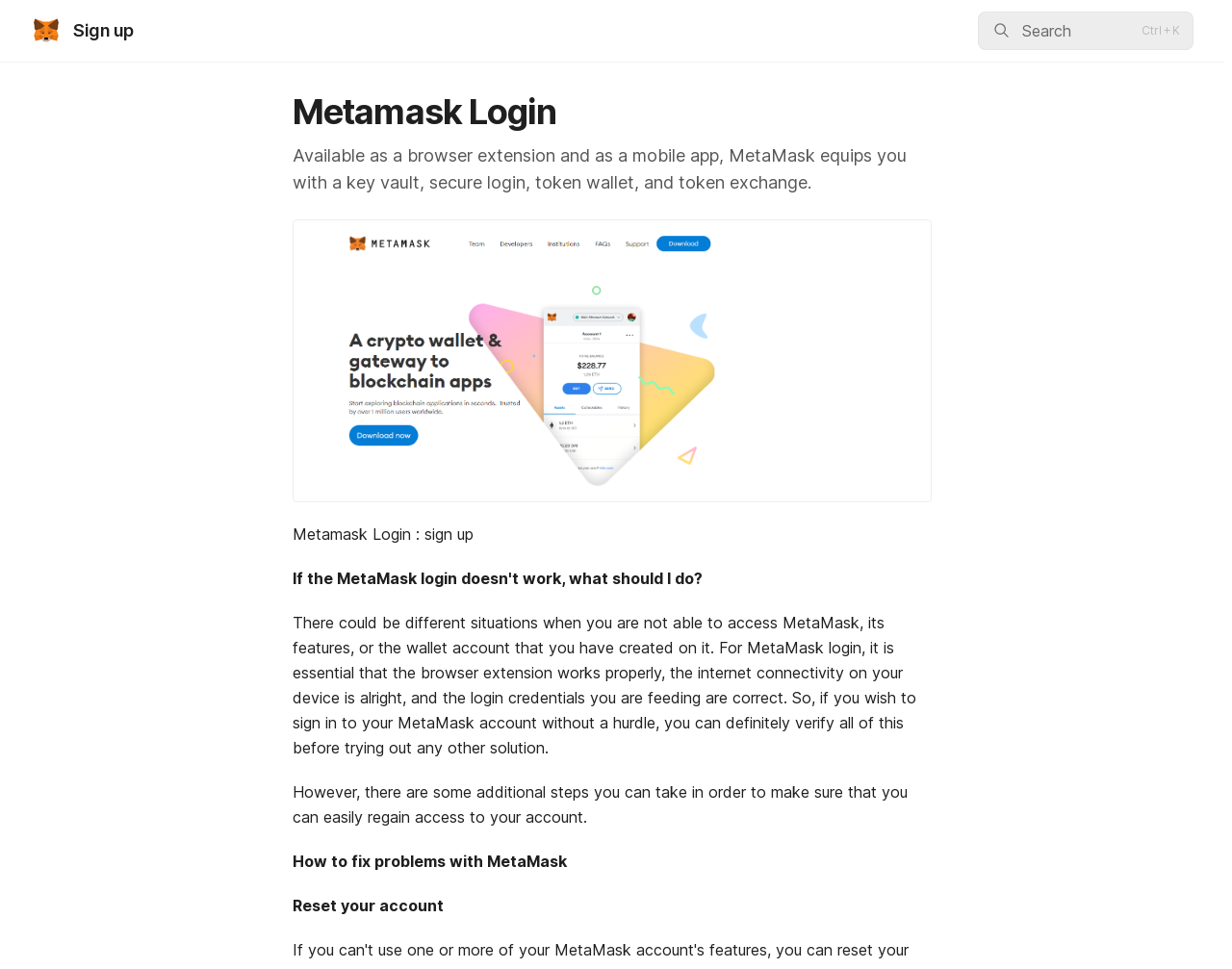How can users regain access to their MetaMask account?
Using the image as a reference, answer with just one word or a short phrase.

Reset account